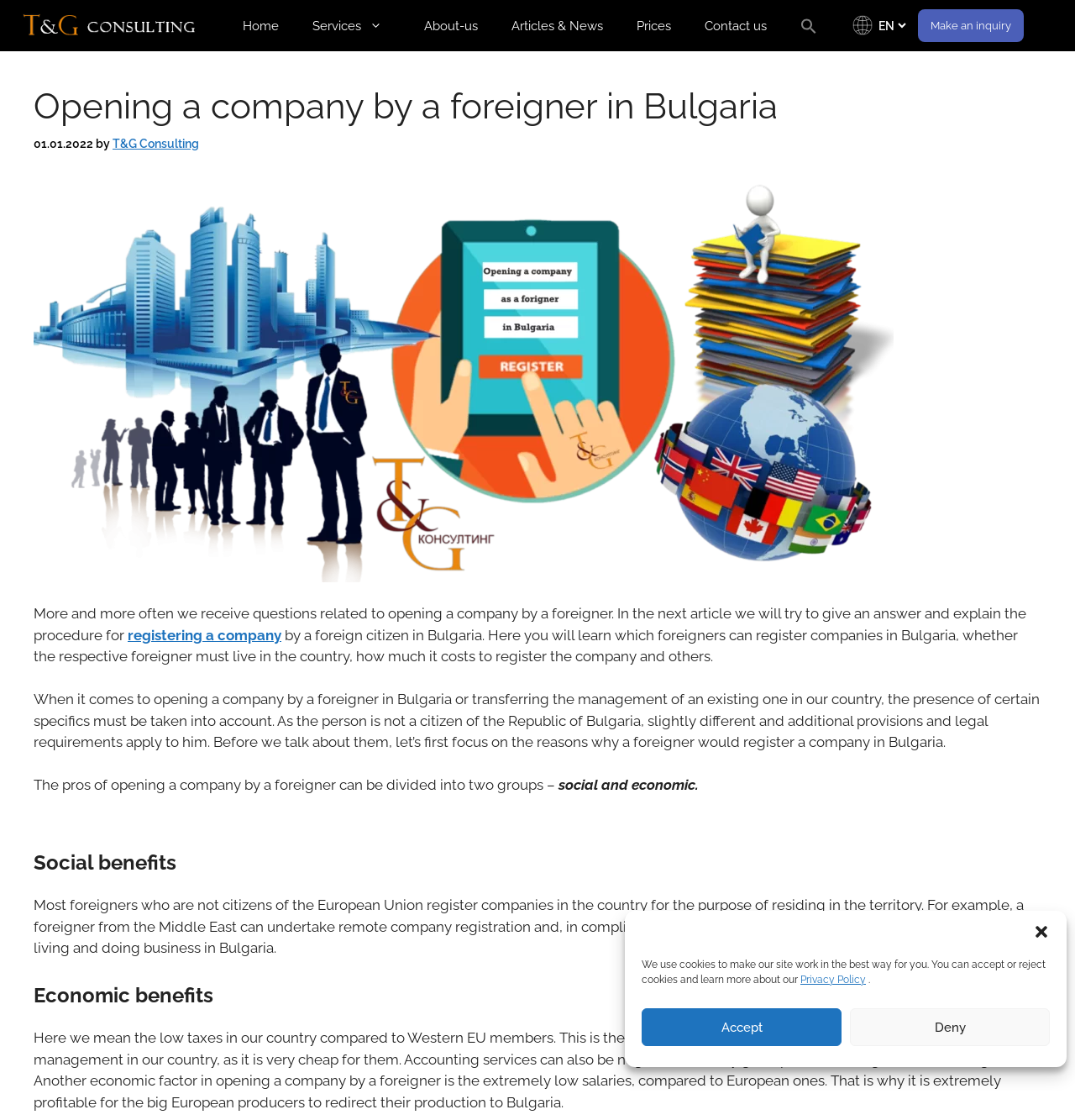Find the bounding box coordinates of the clickable area required to complete the following action: "Click the 'T&G Consulting' link".

[0.0, 0.014, 0.181, 0.029]